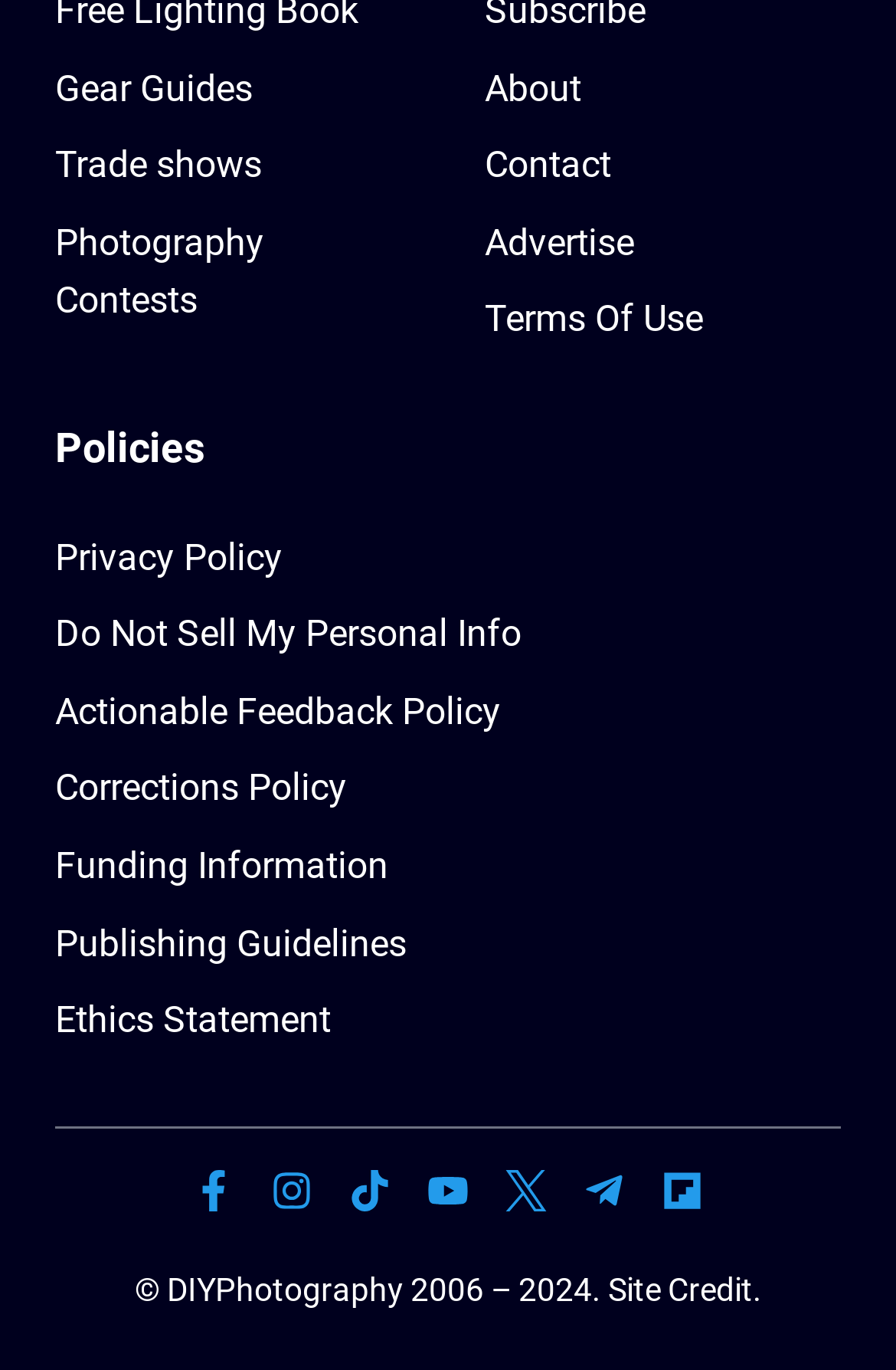Please locate the bounding box coordinates of the region I need to click to follow this instruction: "Visit About page".

[0.541, 0.043, 0.649, 0.086]